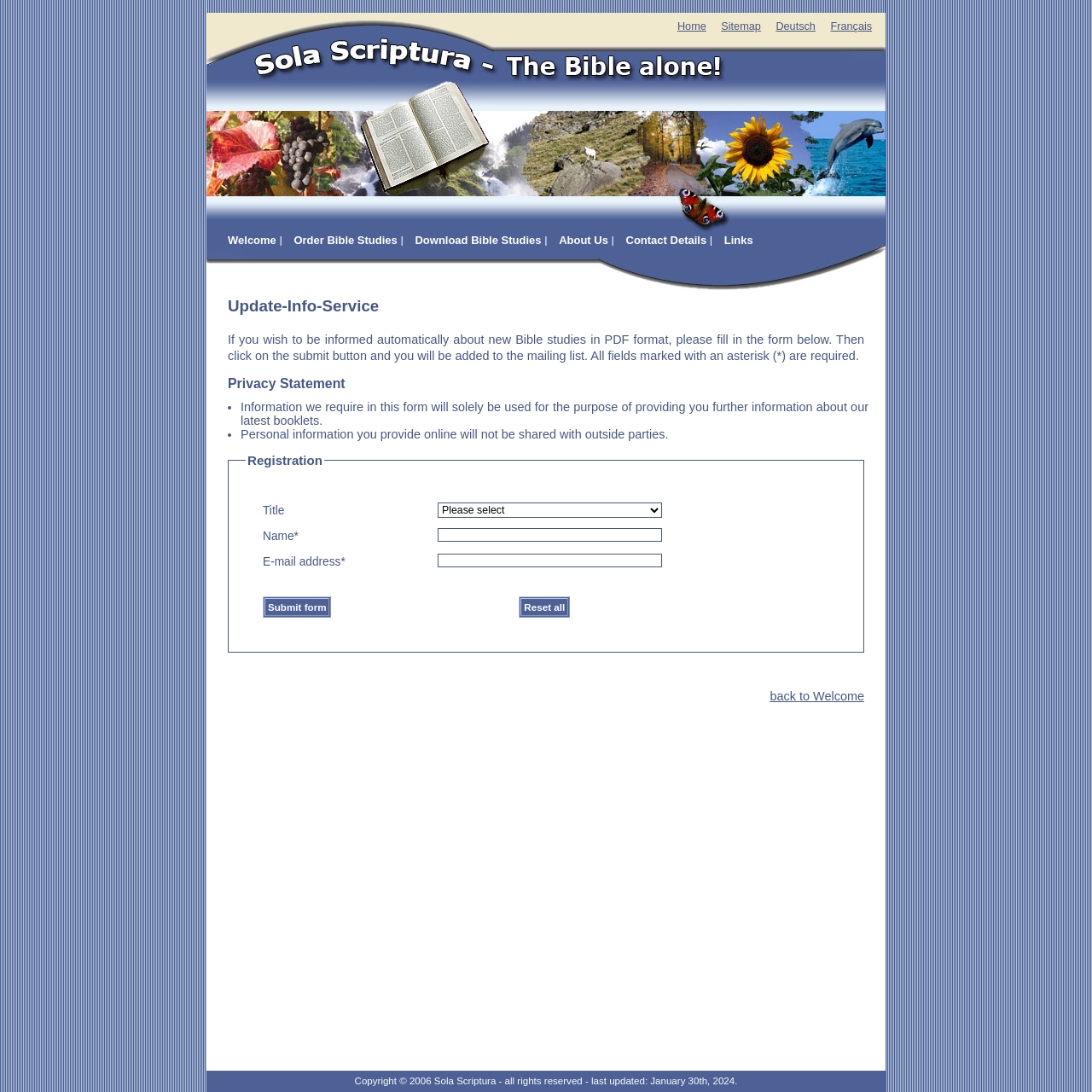What is the purpose of the 'Reset all' button?
Please use the image to provide a one-word or short phrase answer.

To clear the form